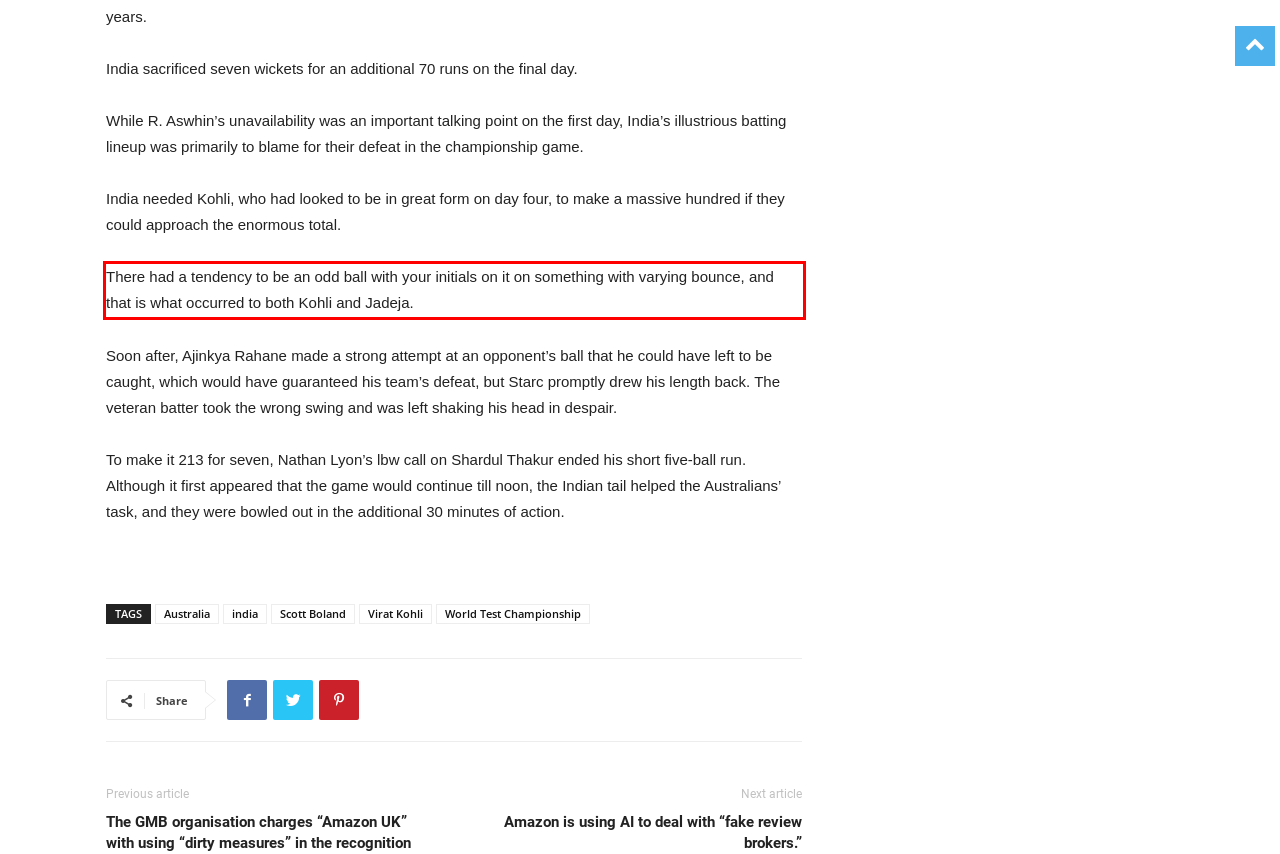Given a screenshot of a webpage containing a red rectangle bounding box, extract and provide the text content found within the red bounding box.

There had a tendency to be an odd ball with your initials on it on something with varying bounce, and that is what occurred to both Kohli and Jadeja.